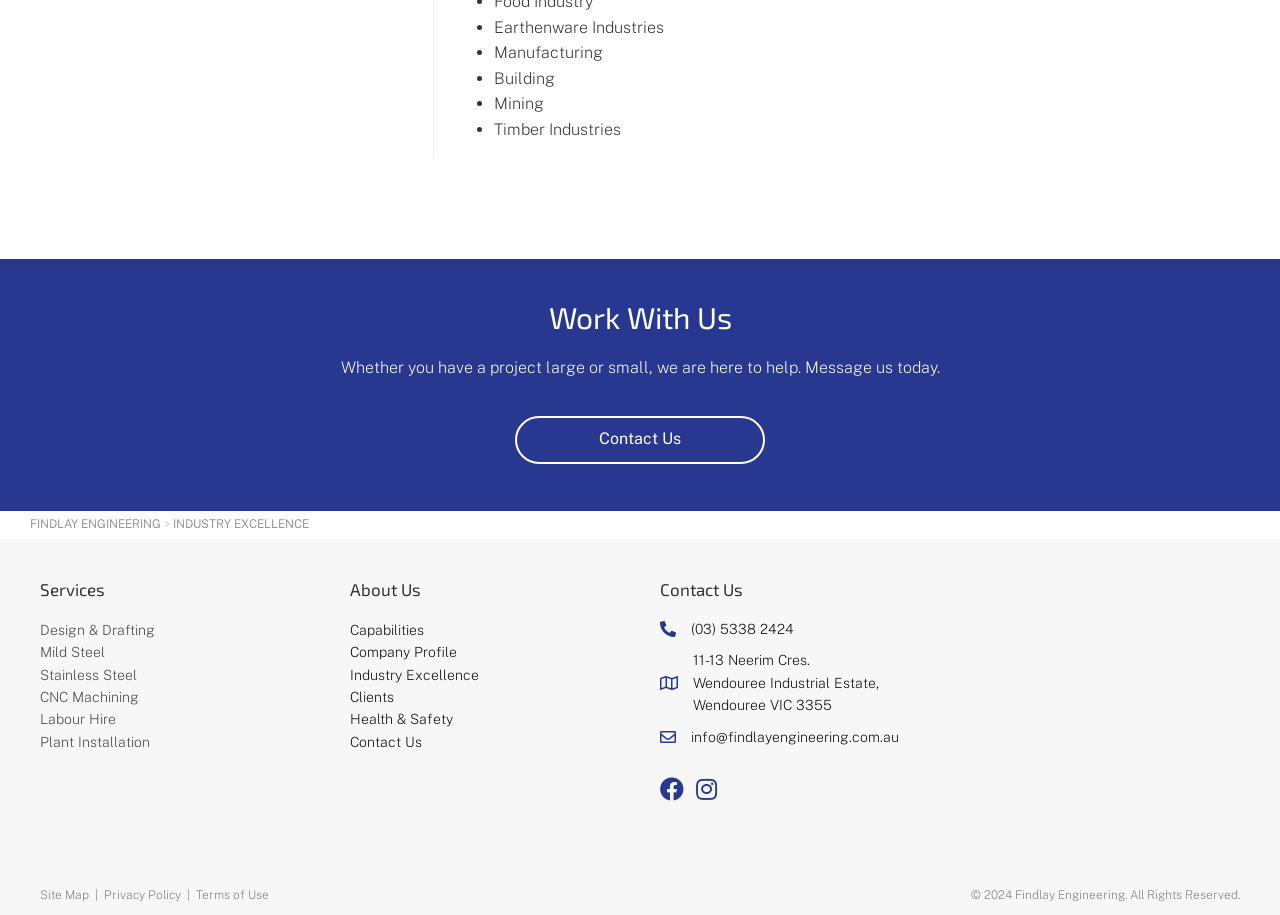Find the bounding box coordinates for the UI element that matches this description: "Plant Installation".

[0.031, 0.802, 0.117, 0.82]